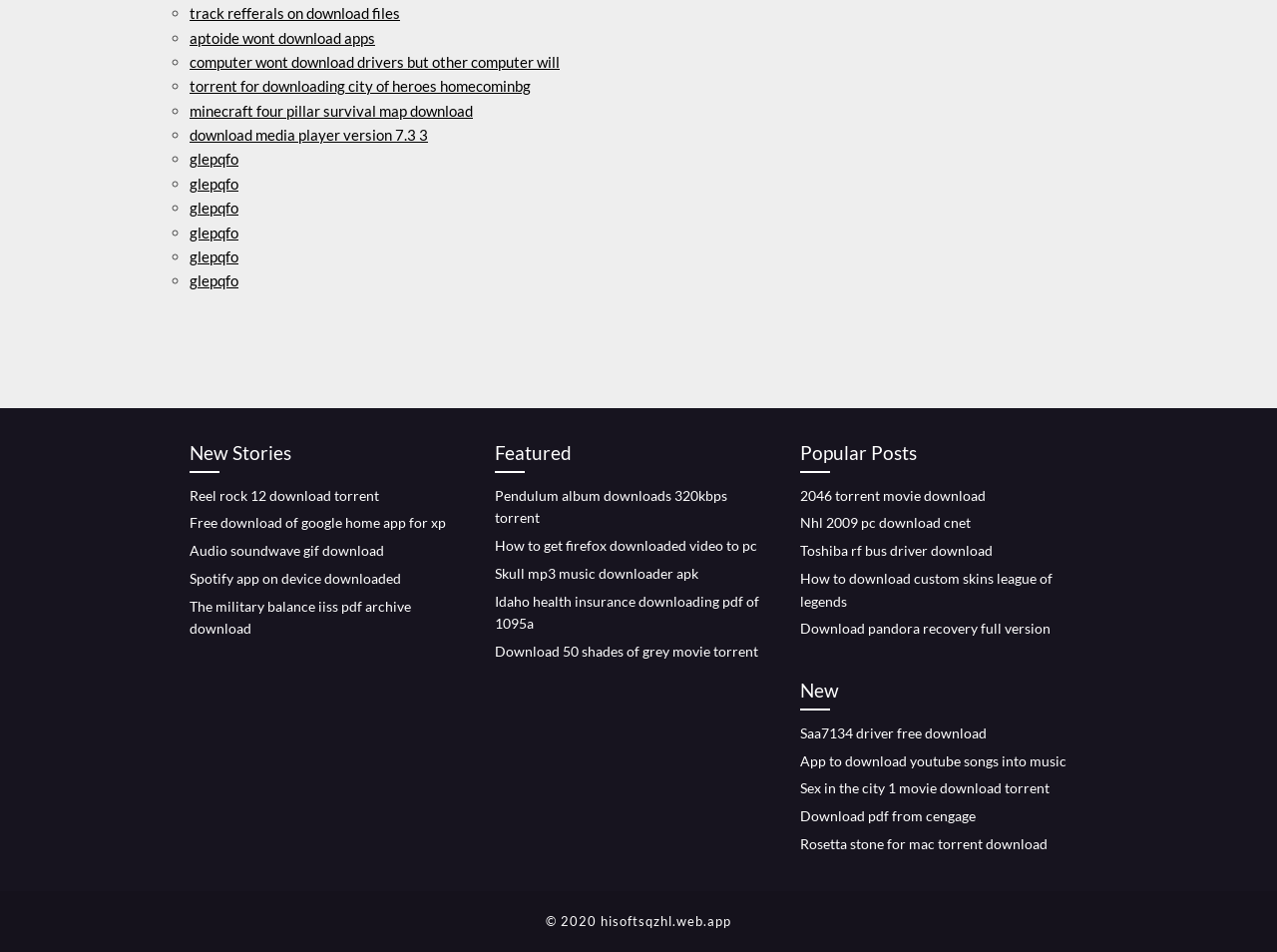What is the theme of the 'Featured' section?
Answer the question in a detailed and comprehensive manner.

By analyzing the links in the 'Featured' section, I observed that they are primarily related to music and software downloads, including album downloads, music players, and software applications. This suggests that the 'Featured' section is focused on providing links to popular music and software downloads.